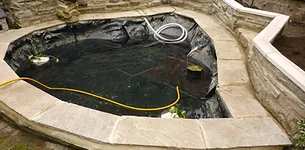Provide a short answer using a single word or phrase for the following question: 
What type of plants are visible in the water?

Aquatic plants